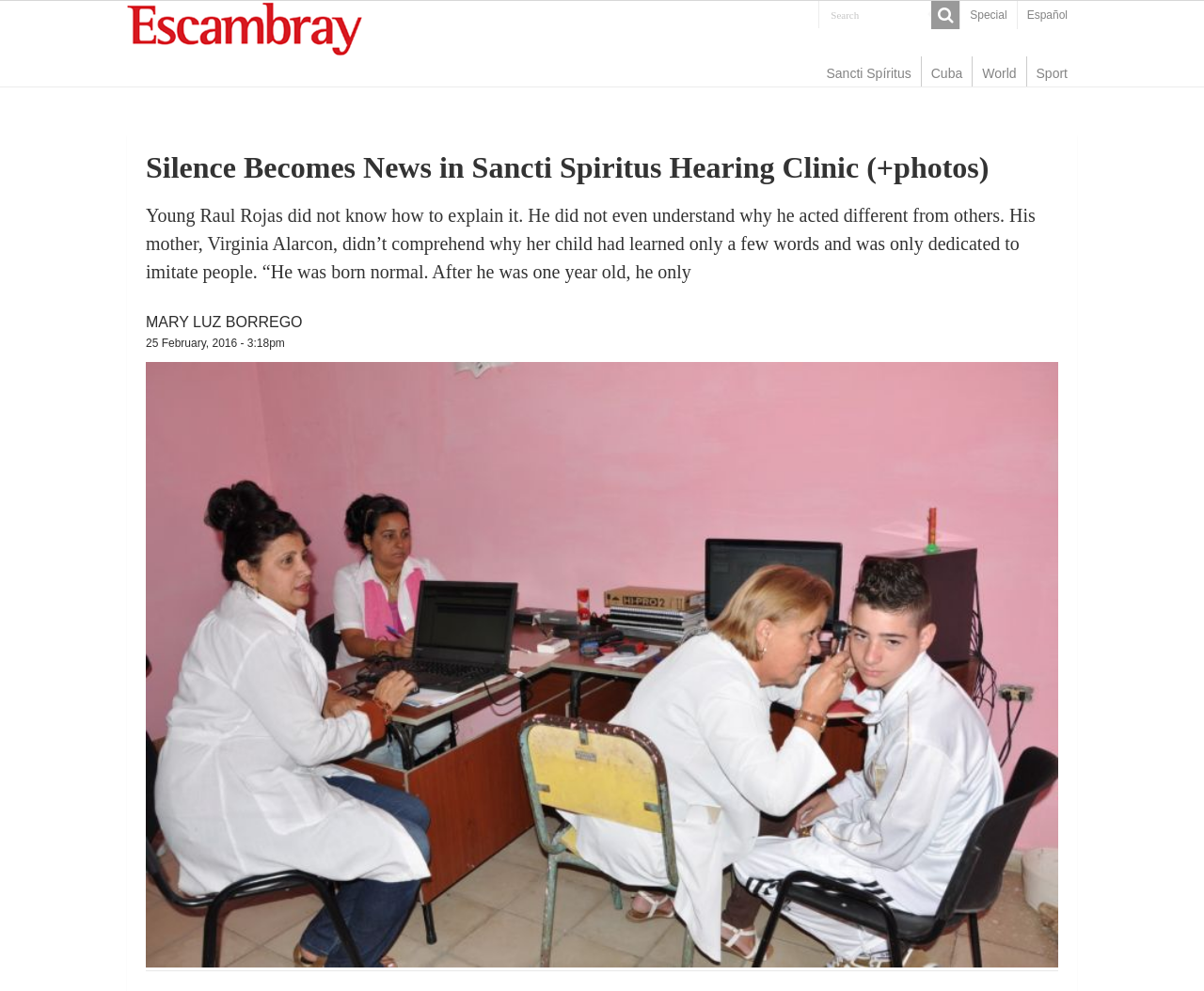Can you specify the bounding box coordinates of the area that needs to be clicked to fulfill the following instruction: "Click on the 'Special' link"?

[0.798, 0.001, 0.844, 0.029]